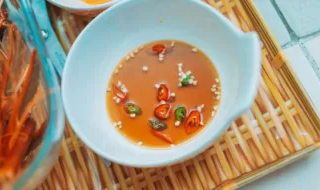Produce a meticulous caption for the image.

The image features a small, white bowl containing a vibrant, aromatic dipping sauce. The sauce appears to be a blend of clear liquid infused with red and green sliced chilies, along with flecks of herbs or spices. Its presentation is enhanced by the bowl's simple design, which accentuates the colorful ingredients. The bowl is situated on a woven bamboo tray, adding a rustic touch to the overall scene. Surrounding the bowl, hints of additional dishes can be seen, suggesting a rich culinary experience that is characteristic of various Asian cuisines. This sauce likely serves as a flavorful accompaniment to many dishes, embodying the essence of flavorful dipping sauces popular in Filipino and other Asian culinary traditions.